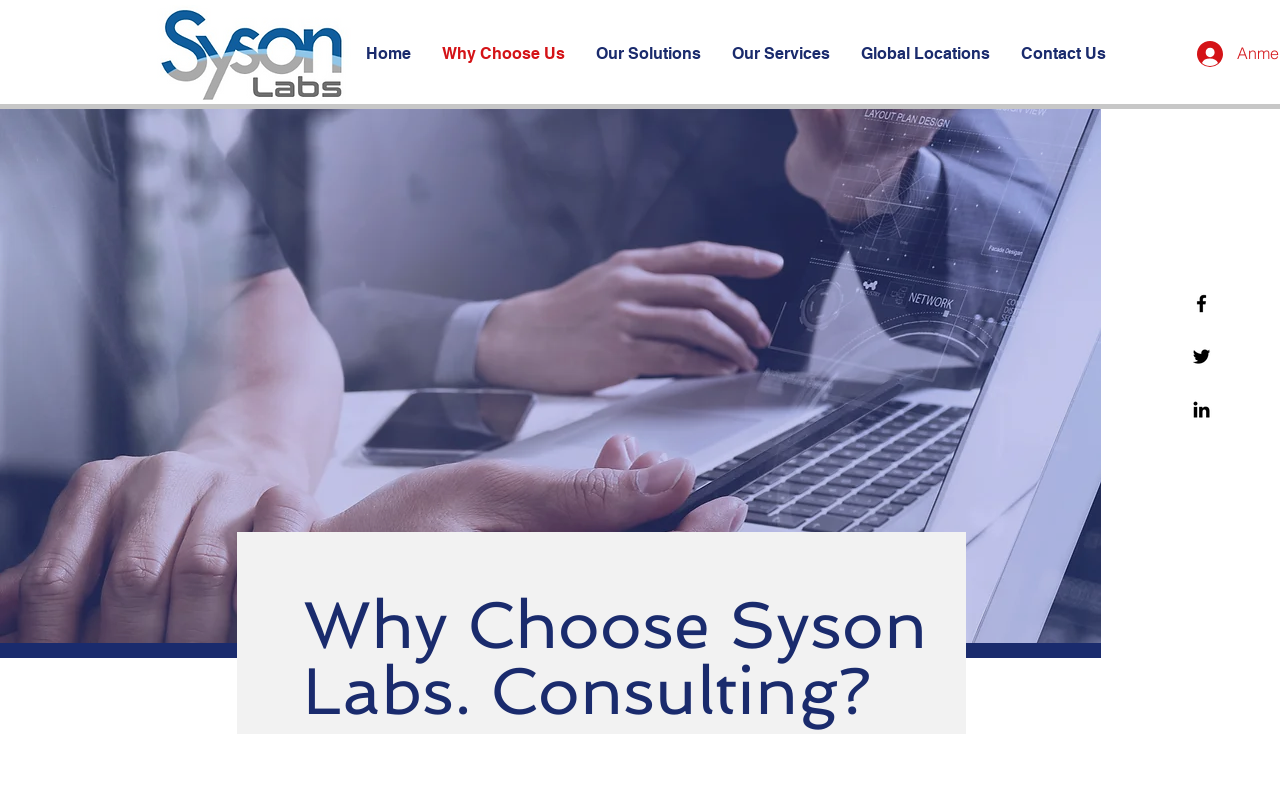Please reply to the following question with a single word or a short phrase:
How many navigation links are available?

5